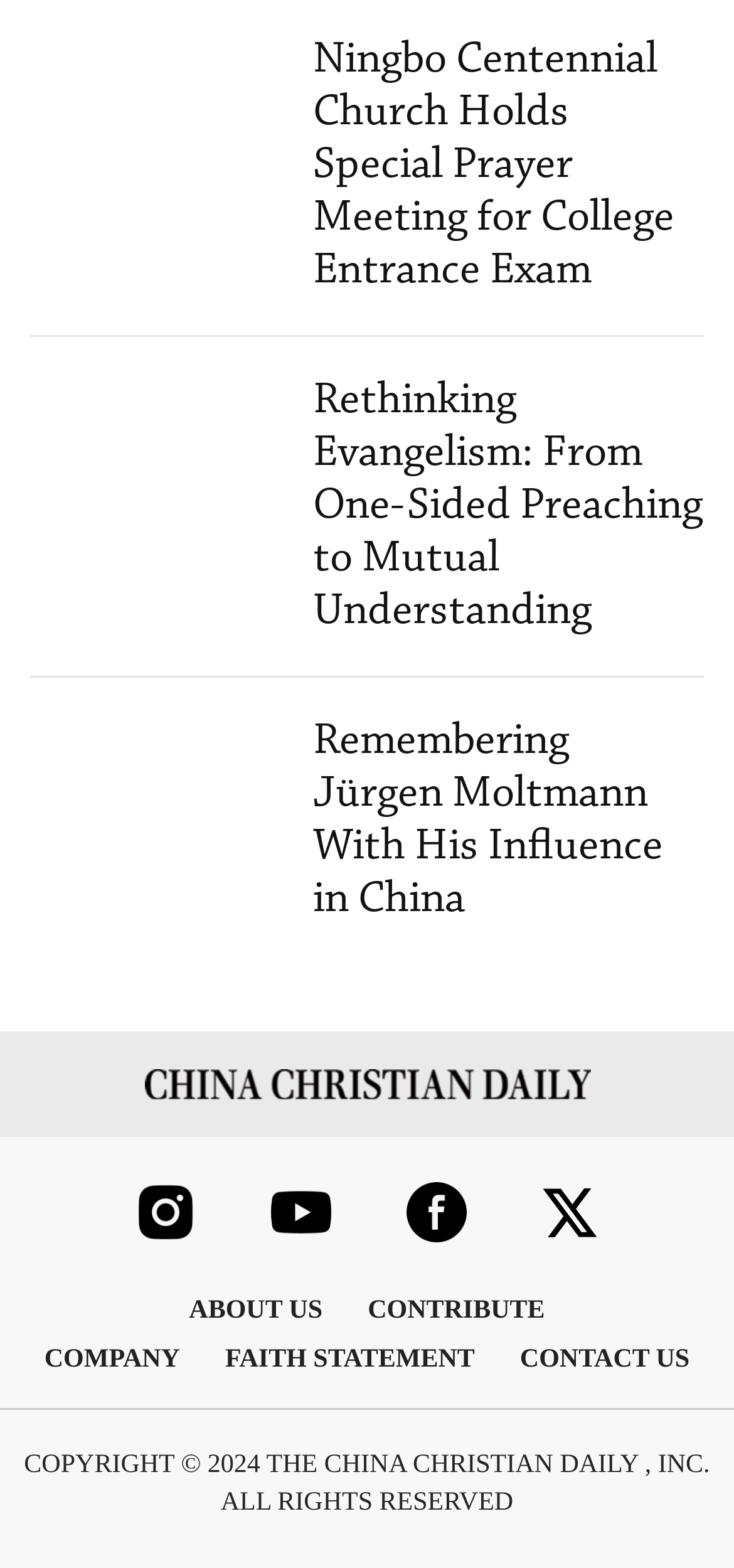Please determine the bounding box coordinates of the clickable area required to carry out the following instruction: "Visit the ABOUT US page". The coordinates must be four float numbers between 0 and 1, represented as [left, top, right, bottom].

[0.227, 0.824, 0.47, 0.855]